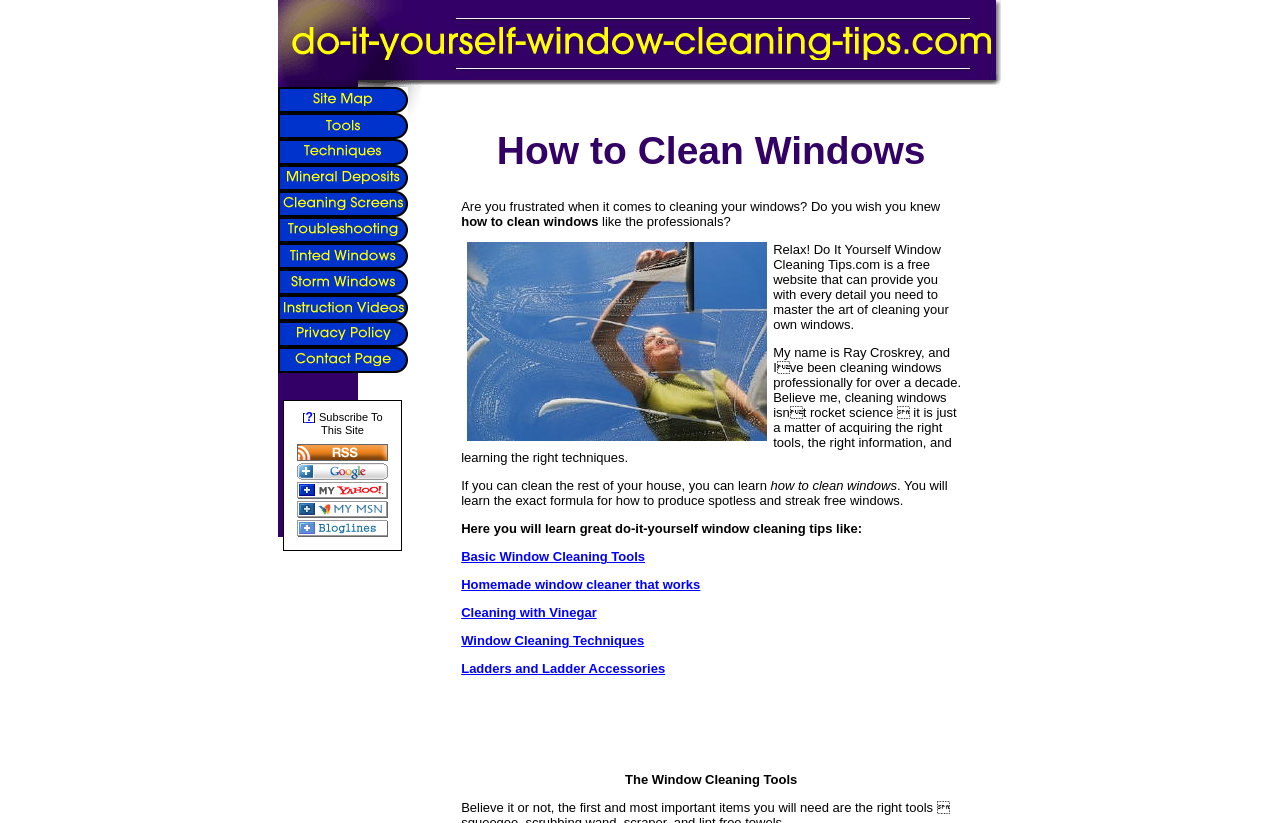Extract the primary headline from the webpage and present its text.

How to Clean Windows